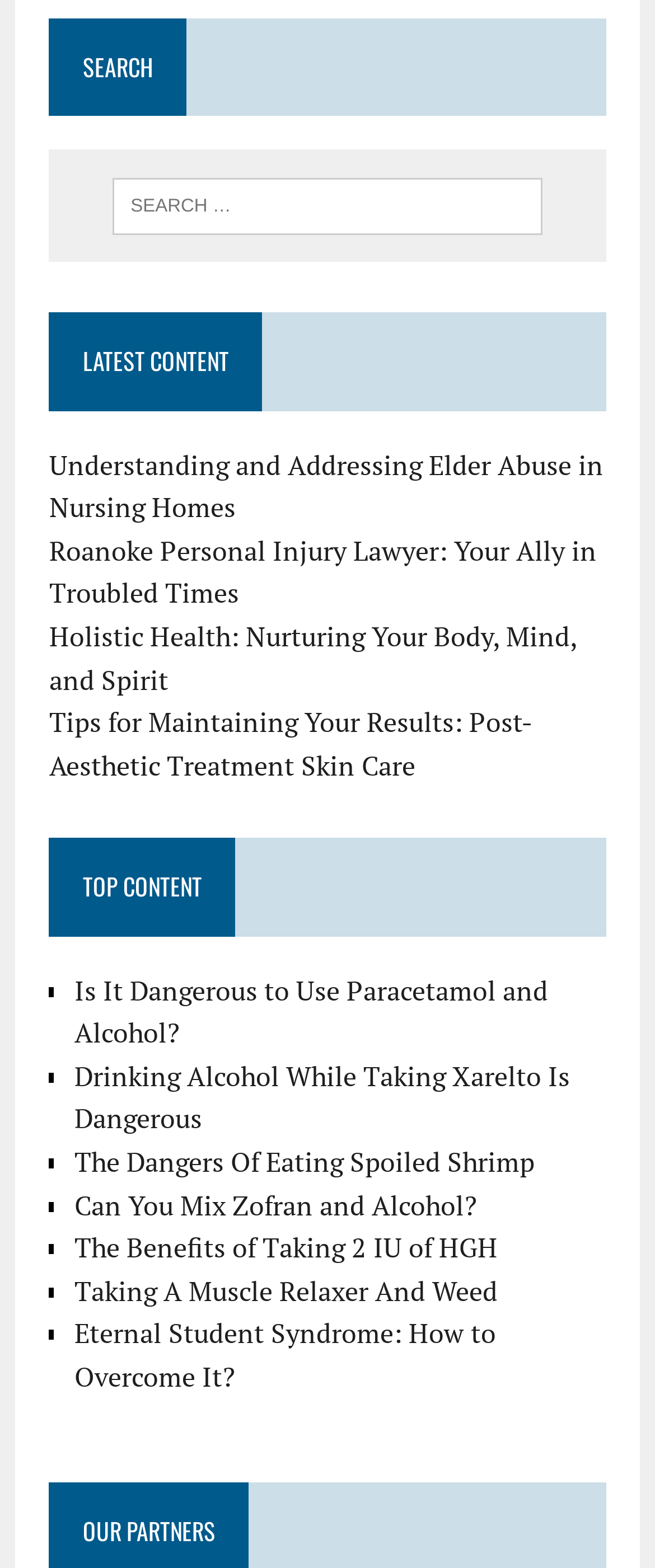Please find the bounding box coordinates of the element that needs to be clicked to perform the following instruction: "learn about The Dangers Of Eating Spoiled Shrimp". The bounding box coordinates should be four float numbers between 0 and 1, represented as [left, top, right, bottom].

[0.113, 0.729, 0.816, 0.753]